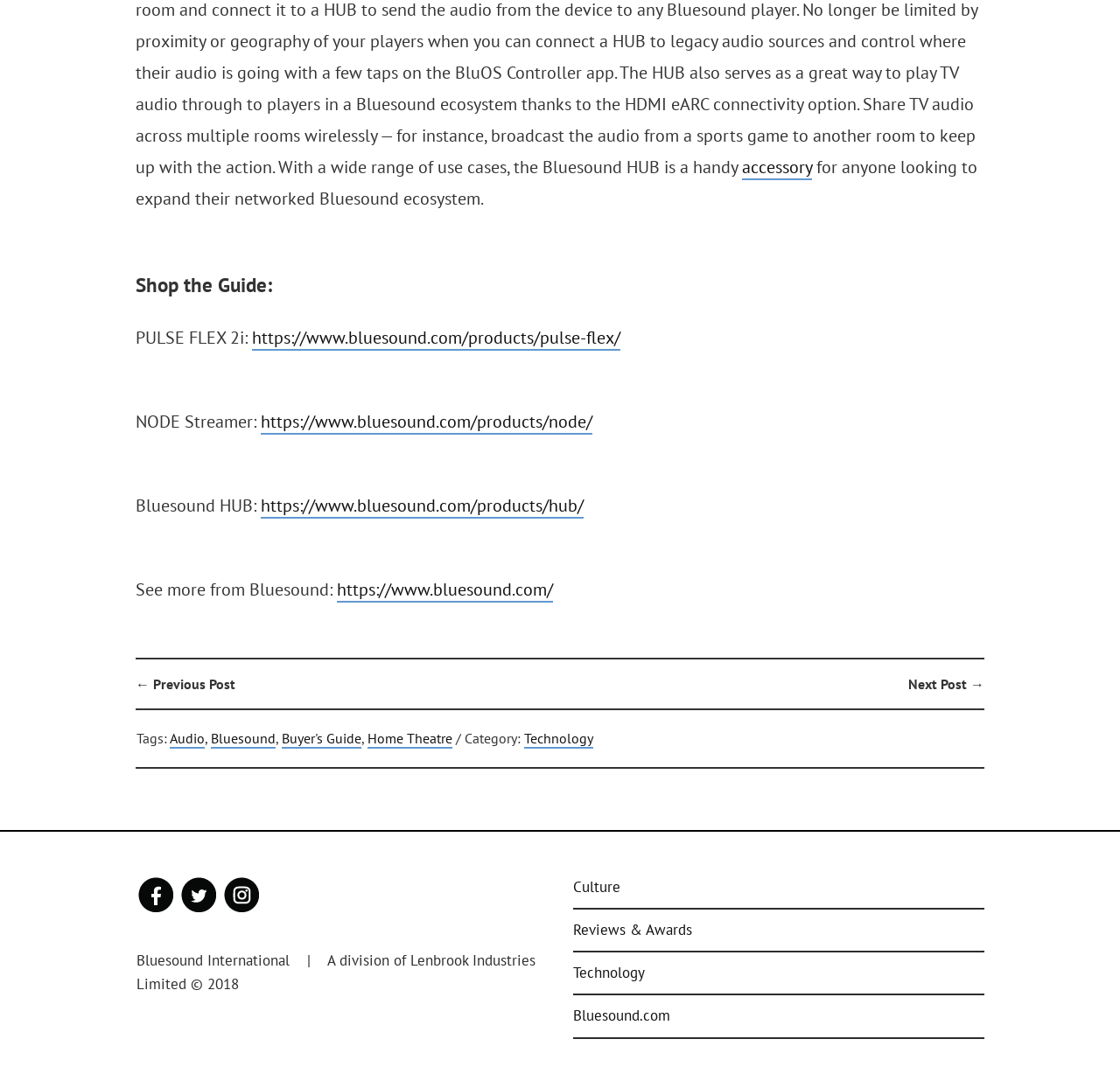Find the bounding box coordinates of the clickable region needed to perform the following instruction: "Click on the link to learn more about PULSE FLEX 2i". The coordinates should be provided as four float numbers between 0 and 1, i.e., [left, top, right, bottom].

[0.225, 0.304, 0.554, 0.327]